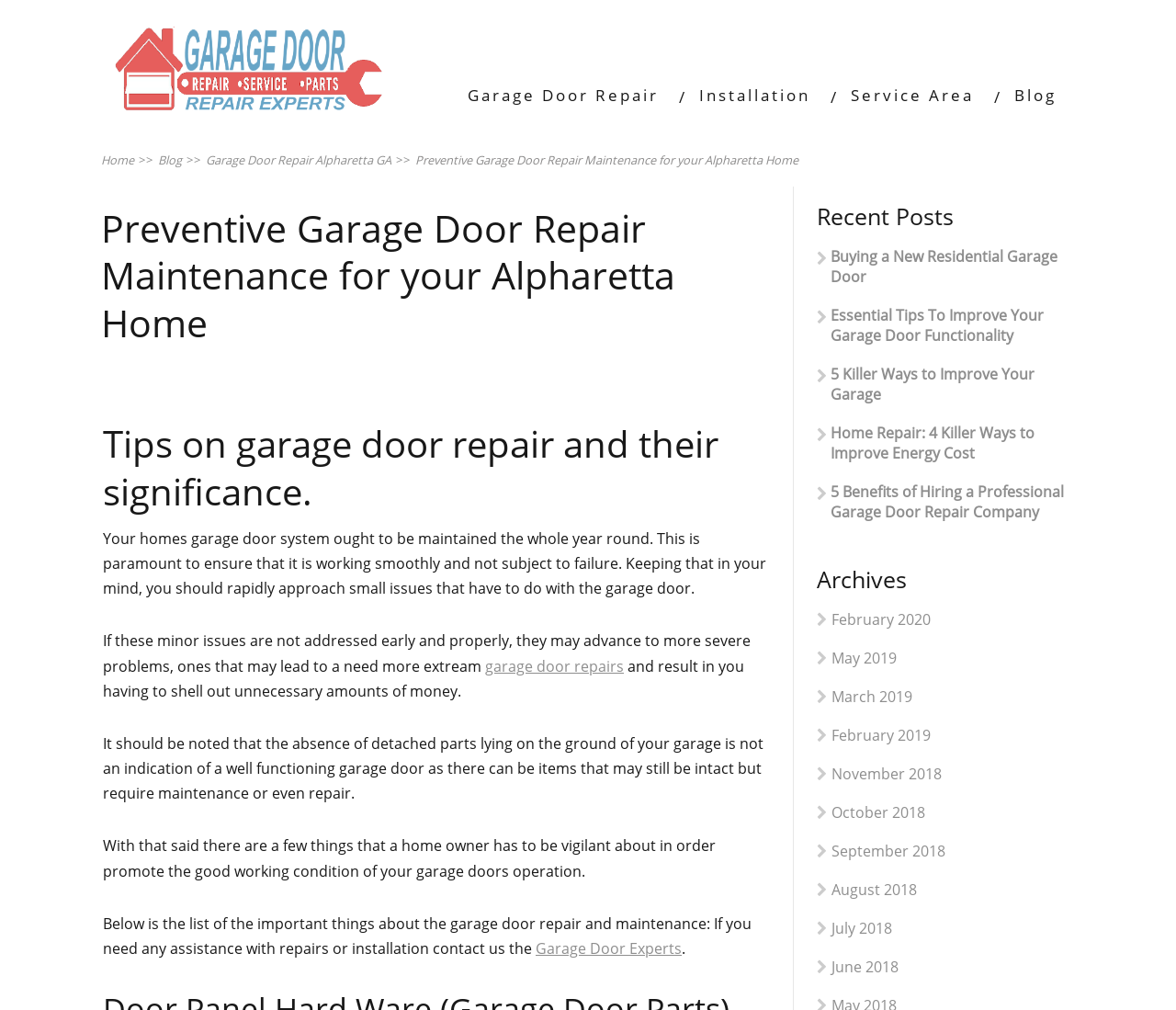Please provide the main heading of the webpage content.

Preventive Garage Door Repair Maintenance for your Alpharetta Home